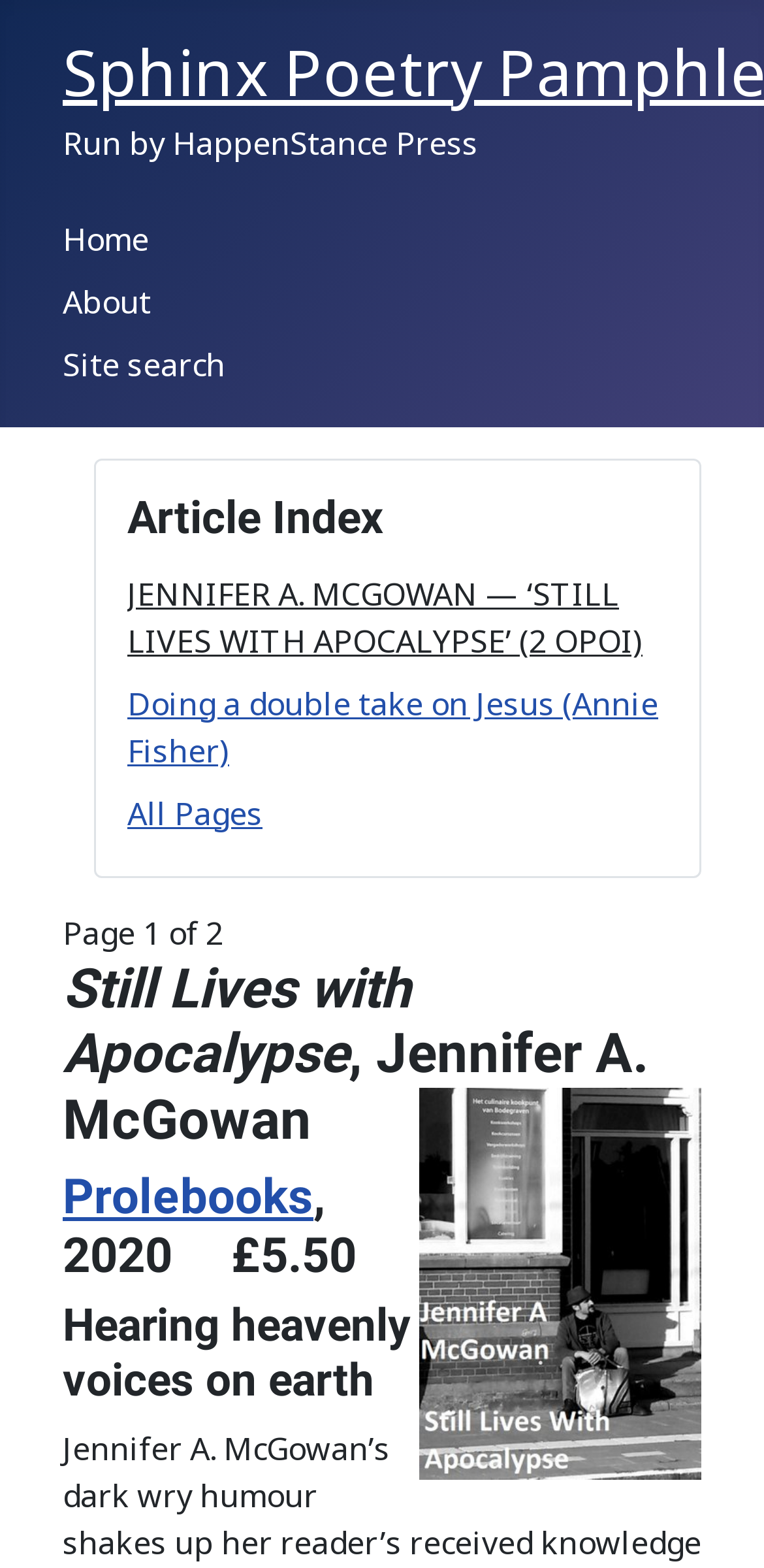Describe the entire webpage, focusing on both content and design.

The webpage is a review of a book titled "Still Lives with Apocalypse" by Jennifer A. McGowan. At the top, there is a navigation menu with links to "Home", "About", and "Site search". Below the navigation menu, there is a heading that reads "Article Index". 

Under the "Article Index" heading, there are several links to different articles, including the current one being viewed, "JENNIFER A. MCGOWAN — ‘STILL LIVES WITH APOCALYPSE’ (2 OPOI)". The other links include "Doing a double take on Jesus (Annie Fisher)" and "All Pages". 

To the left of the article links, there is a small text that indicates the current page number, "Page 1 of 2". 

The main content of the webpage is a review of the book, which is divided into sections. The first section is headed "Still Lives with Apocalypse, Jennifer A. McGowan" and features an image to the right. 

Below the first section, there is another section headed "Prolebooks, 2020 £5.50", which includes a link to "Prolebooks". 

The final section is headed "Hearing heavenly voices on earth".